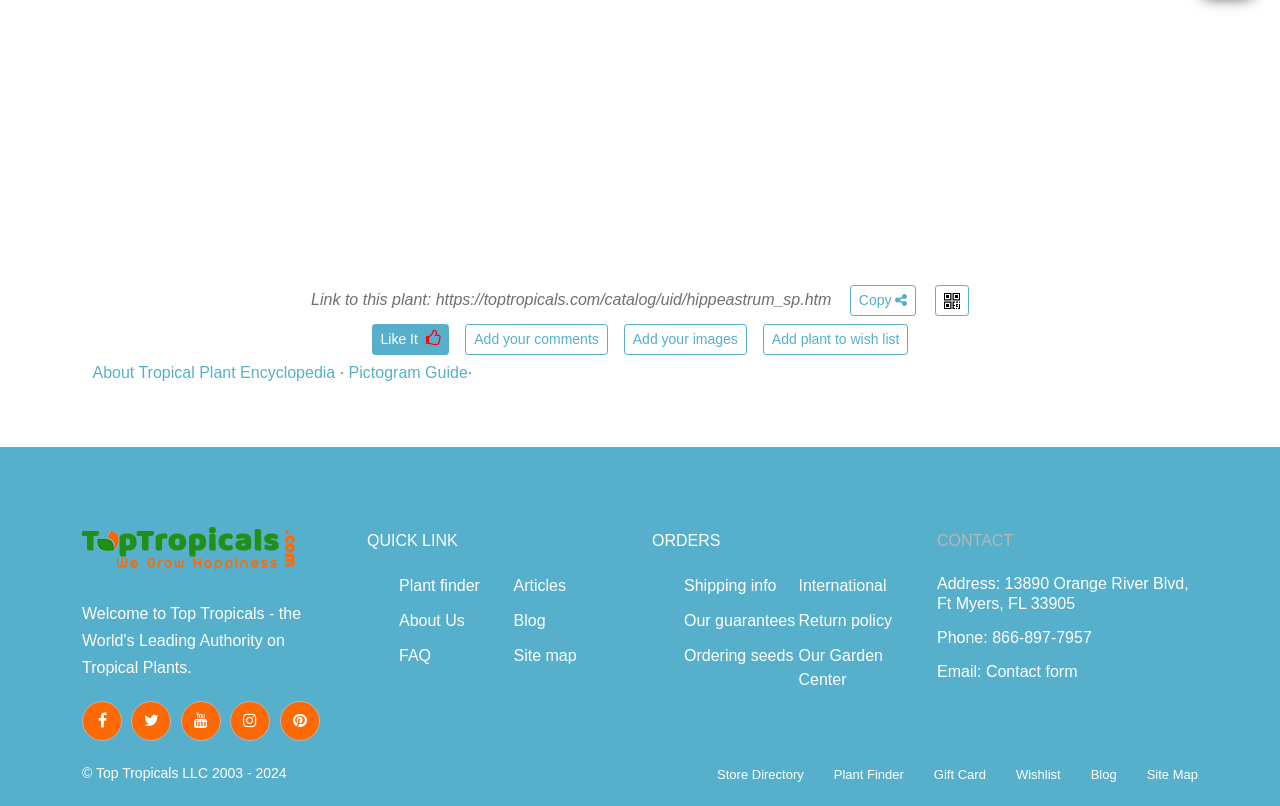Find the bounding box coordinates of the clickable region needed to perform the following instruction: "Like It". The coordinates should be provided as four float numbers between 0 and 1, i.e., [left, top, right, bottom].

[0.29, 0.402, 0.351, 0.44]